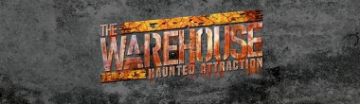Where is The Warehouse Haunted Attraction located?
Answer with a single word or short phrase according to what you see in the image.

313 Legion Street, Weber City, VA